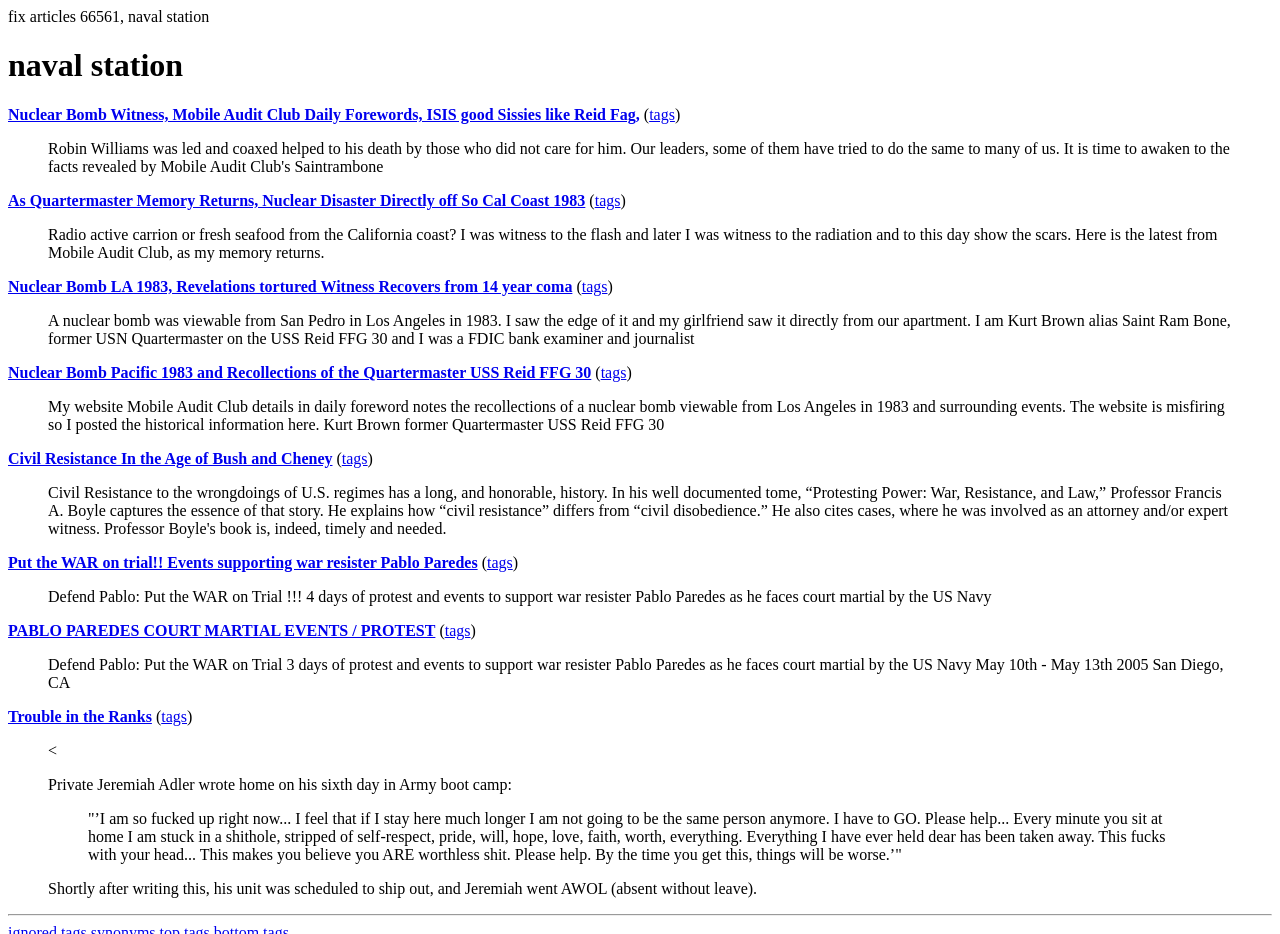Provide a short, one-word or phrase answer to the question below:
How many blockquote elements are on this webpage?

11